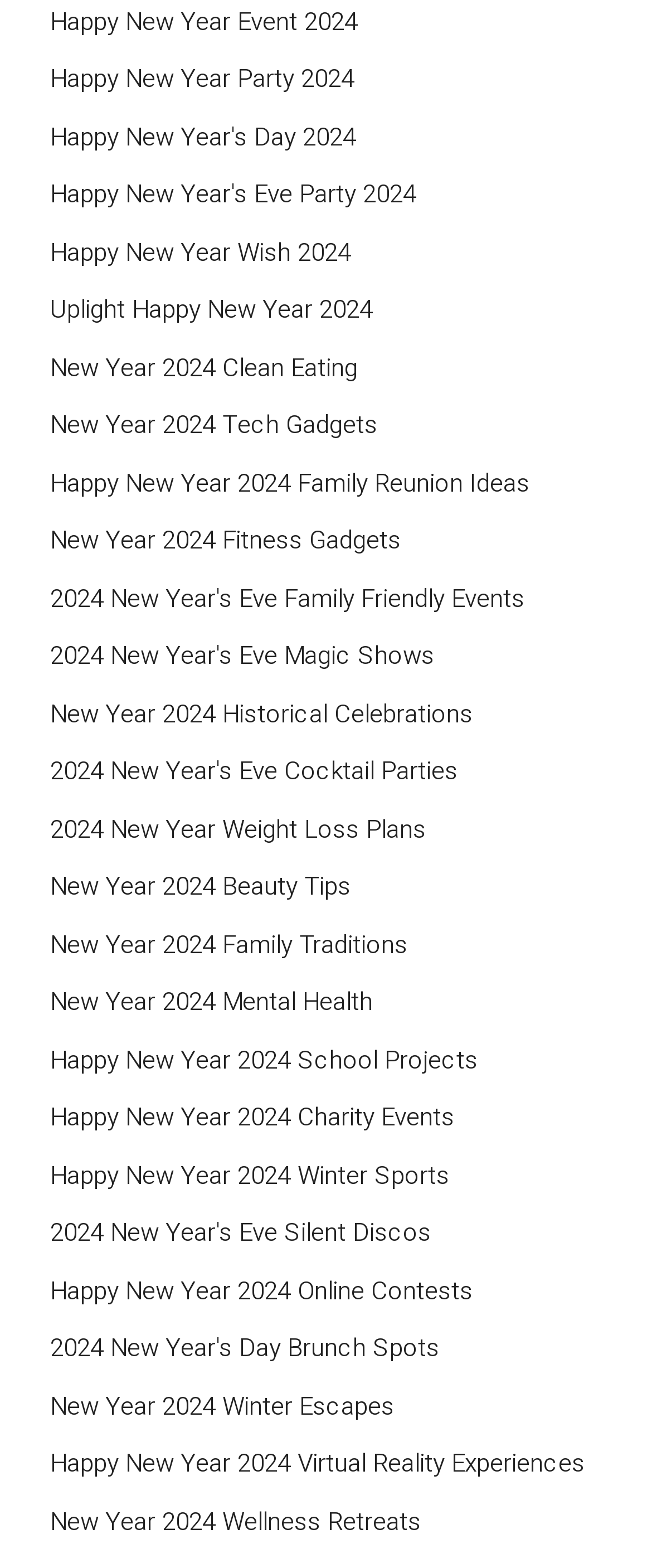Please indicate the bounding box coordinates of the element's region to be clicked to achieve the instruction: "View Happy New Year's Day 2024". Provide the coordinates as four float numbers between 0 and 1, i.e., [left, top, right, bottom].

[0.077, 0.075, 0.546, 0.099]